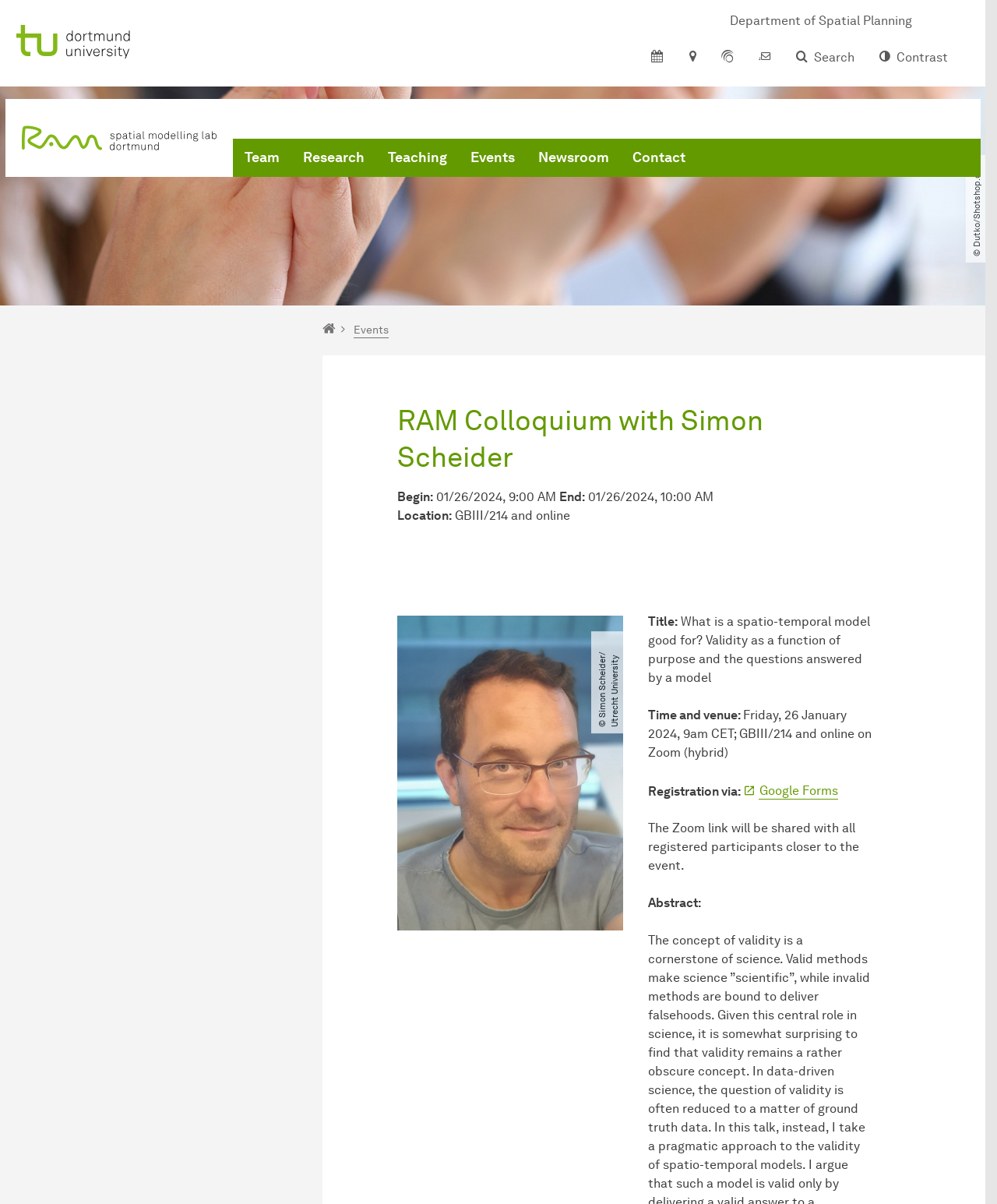Locate the bounding box of the UI element defined by this description: "Google Forms". The coordinates should be given as four float numbers between 0 and 1, formatted as [left, top, right, bottom].

[0.745, 0.651, 0.841, 0.664]